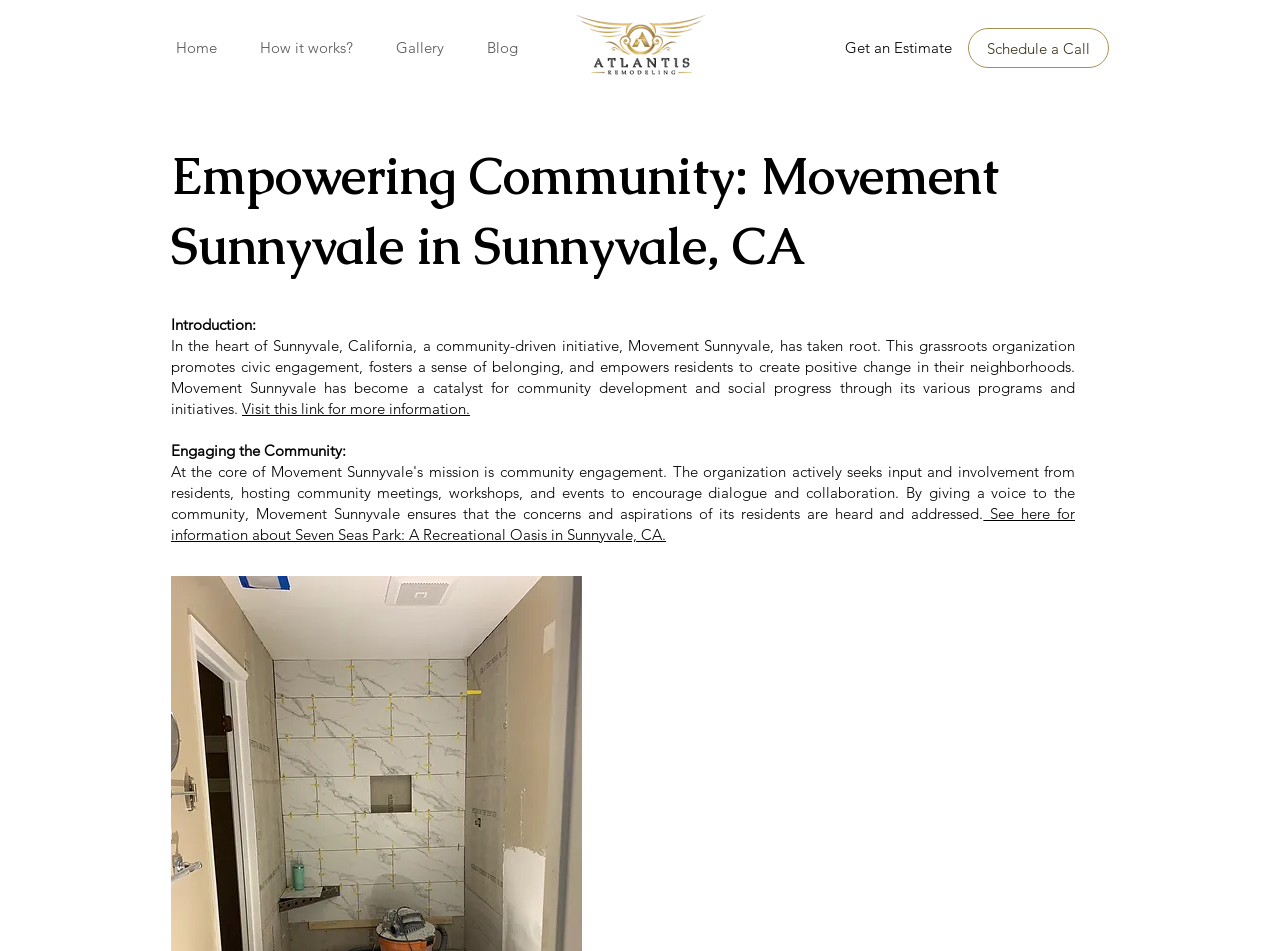What is the name of the community-driven initiative?
Based on the image, provide a one-word or brief-phrase response.

Movement Sunnyvale